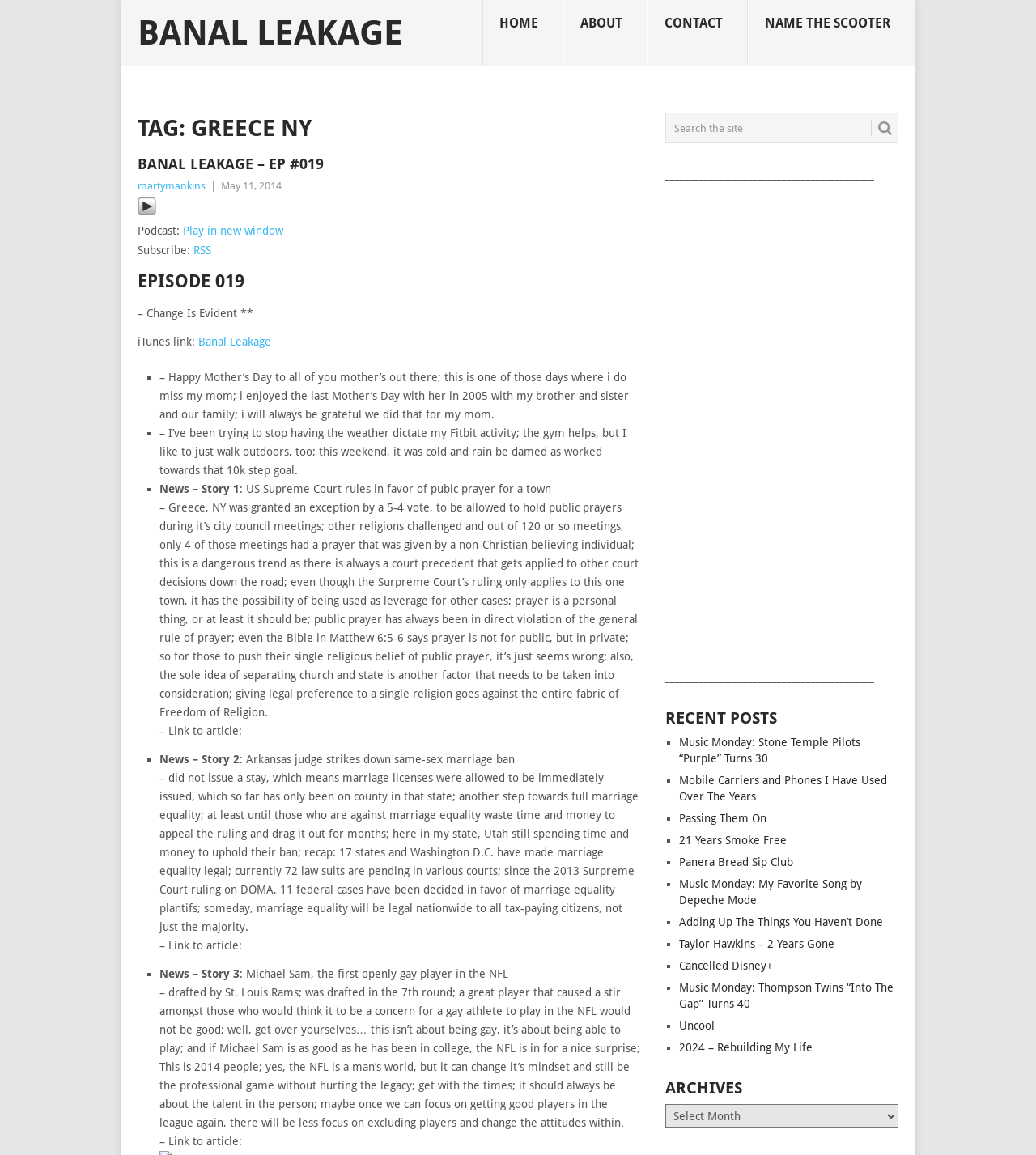Using the image as a reference, answer the following question in as much detail as possible:
What is the category of the webpage?

The webpage appears to be a podcast webpage, with features such as podcast episodes, news stories, and a search box, which suggests that its category is a podcast.